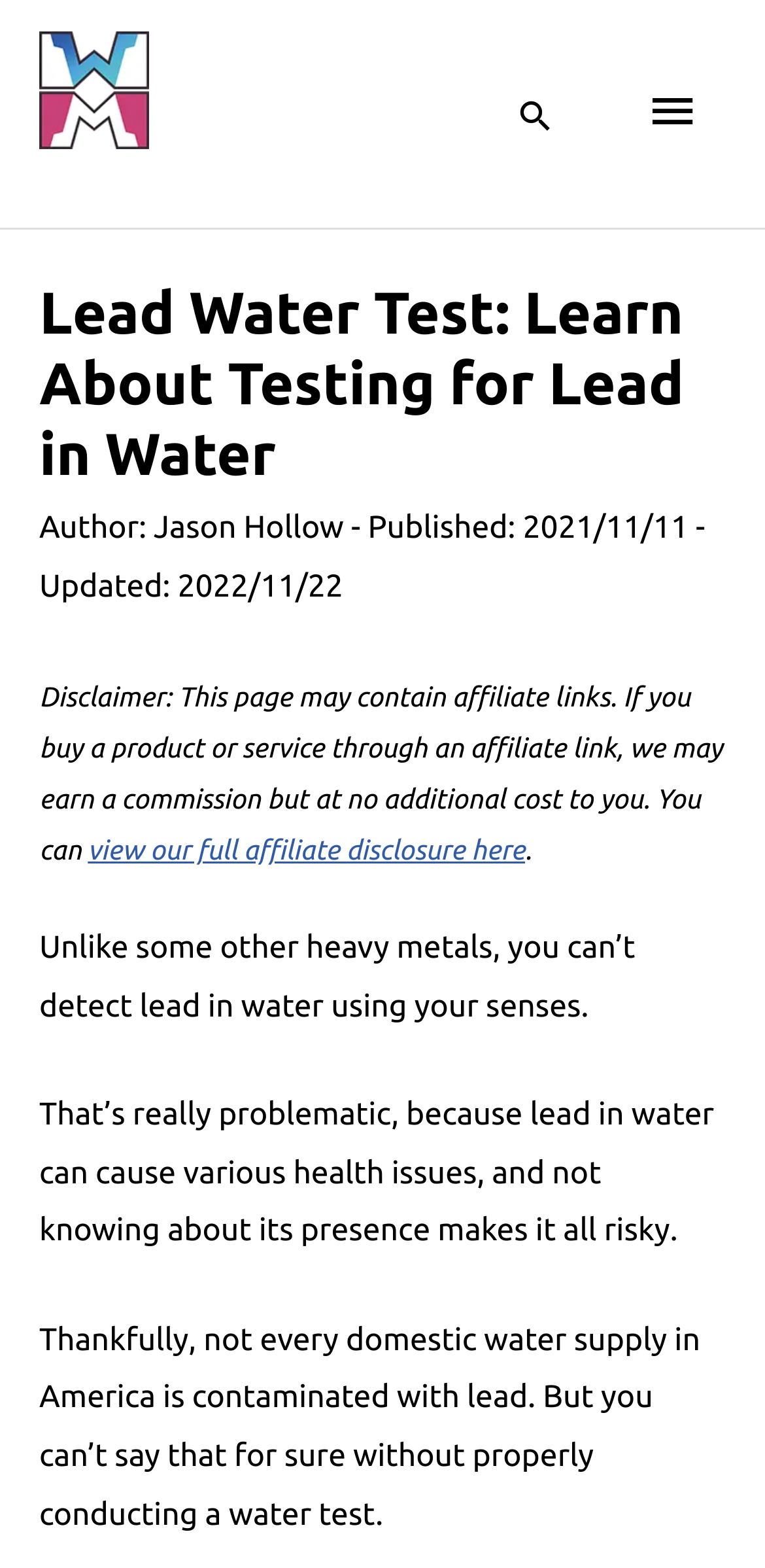From the image, can you give a detailed response to the question below:
Who is the author of the article?

The author's name is mentioned in the static text element 'Author: Jason Hollow - Published: 2021/11/11 - Updated: 2022/11/22' which is located below the main heading.